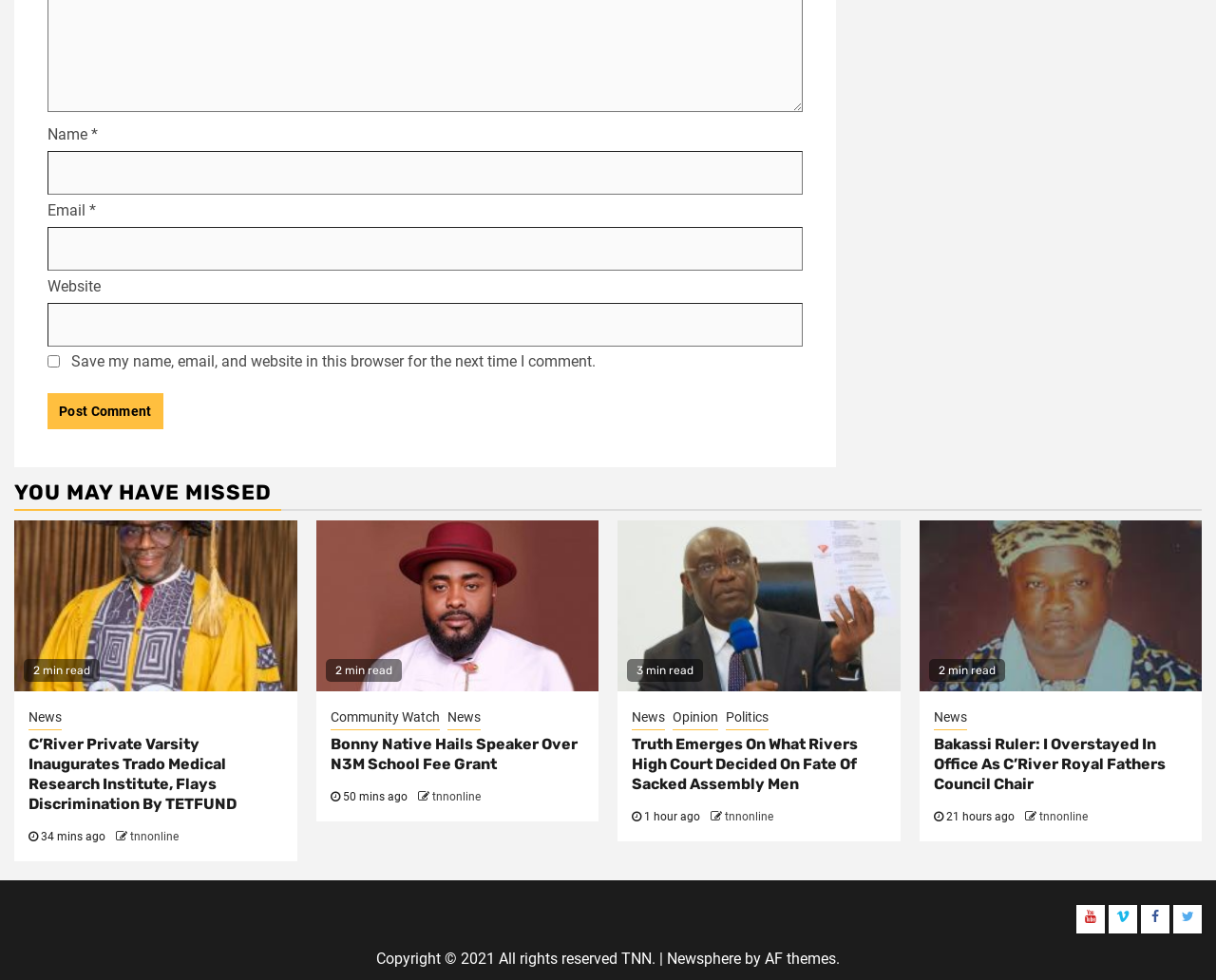Locate the bounding box of the user interface element based on this description: "Community Watch".

[0.271, 0.722, 0.361, 0.746]